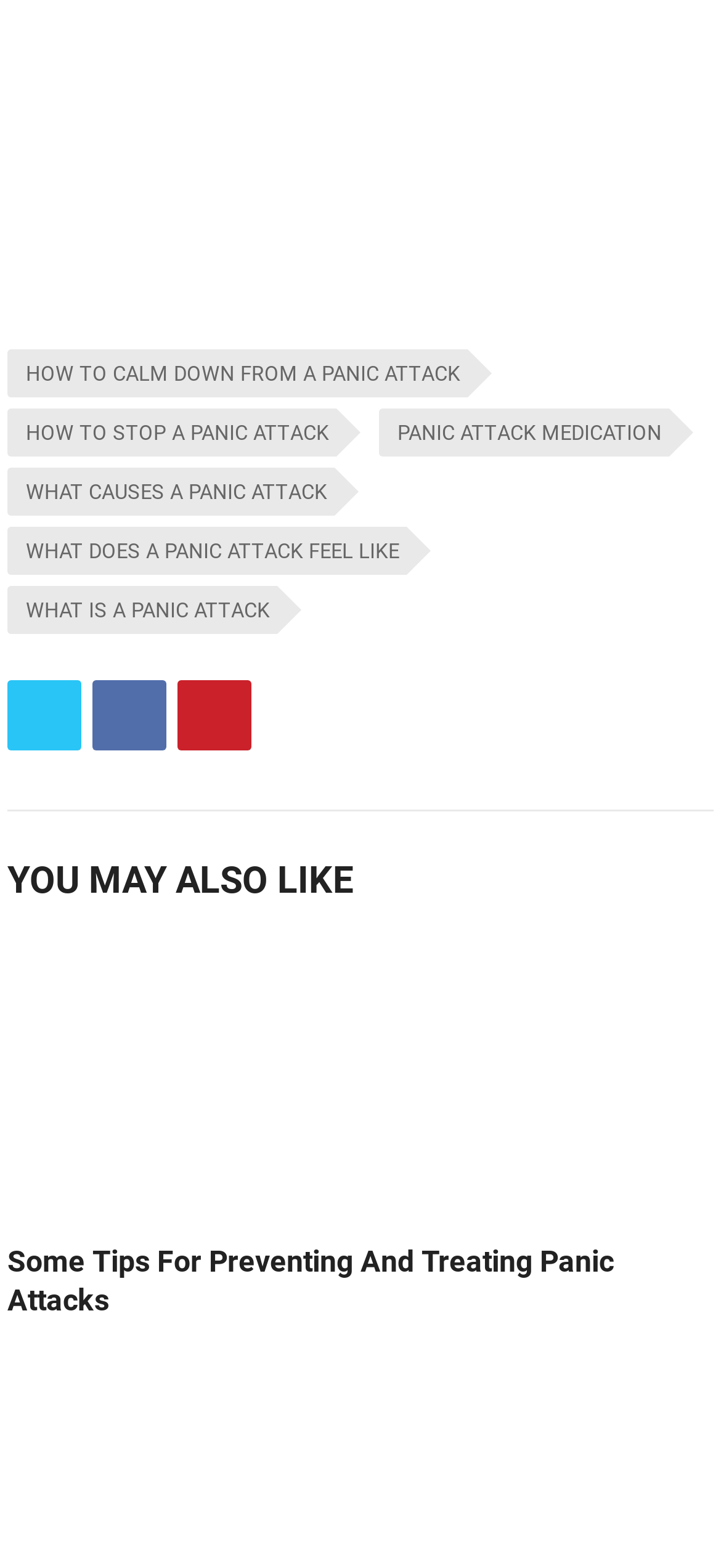Can you determine the bounding box coordinates of the area that needs to be clicked to fulfill the following instruction: "Visit Twitter page"?

[0.01, 0.434, 0.113, 0.478]